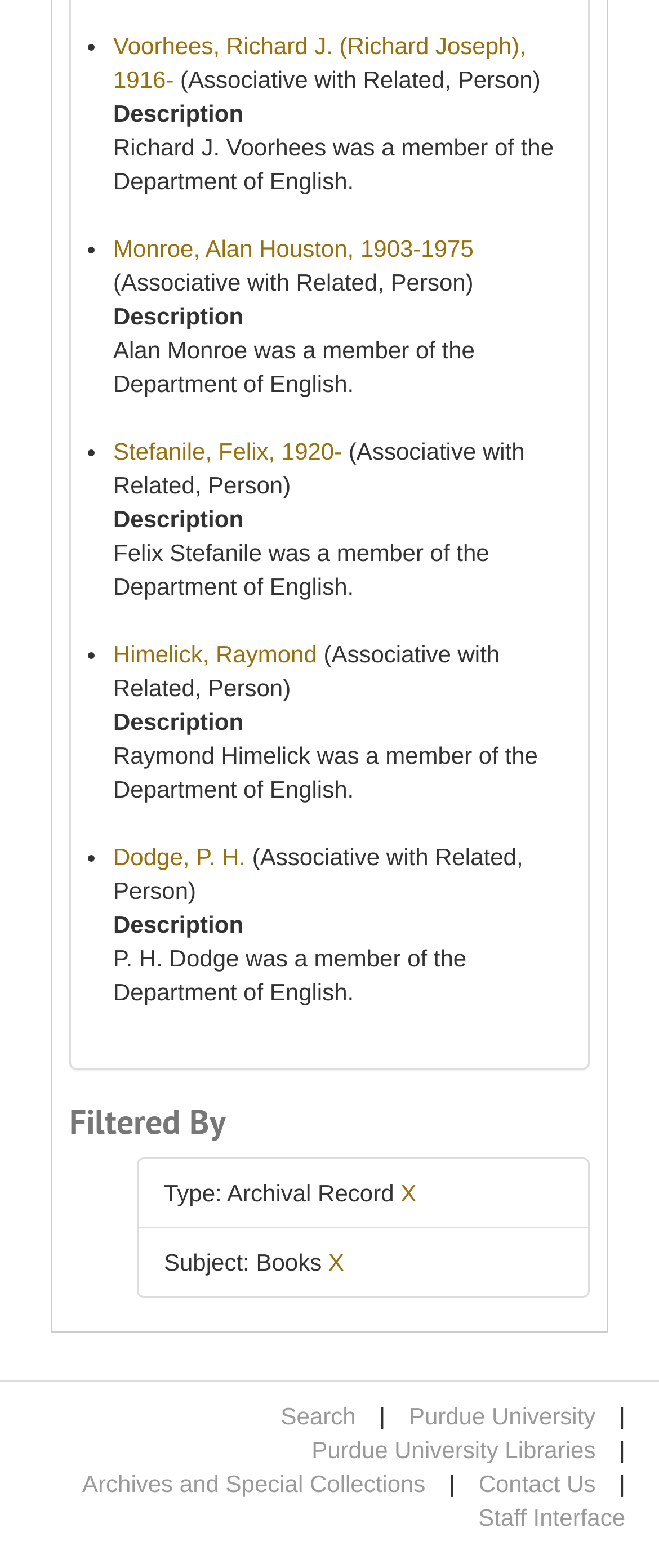Please answer the following question using a single word or phrase: 
What is the subject of the records on this page?

Books